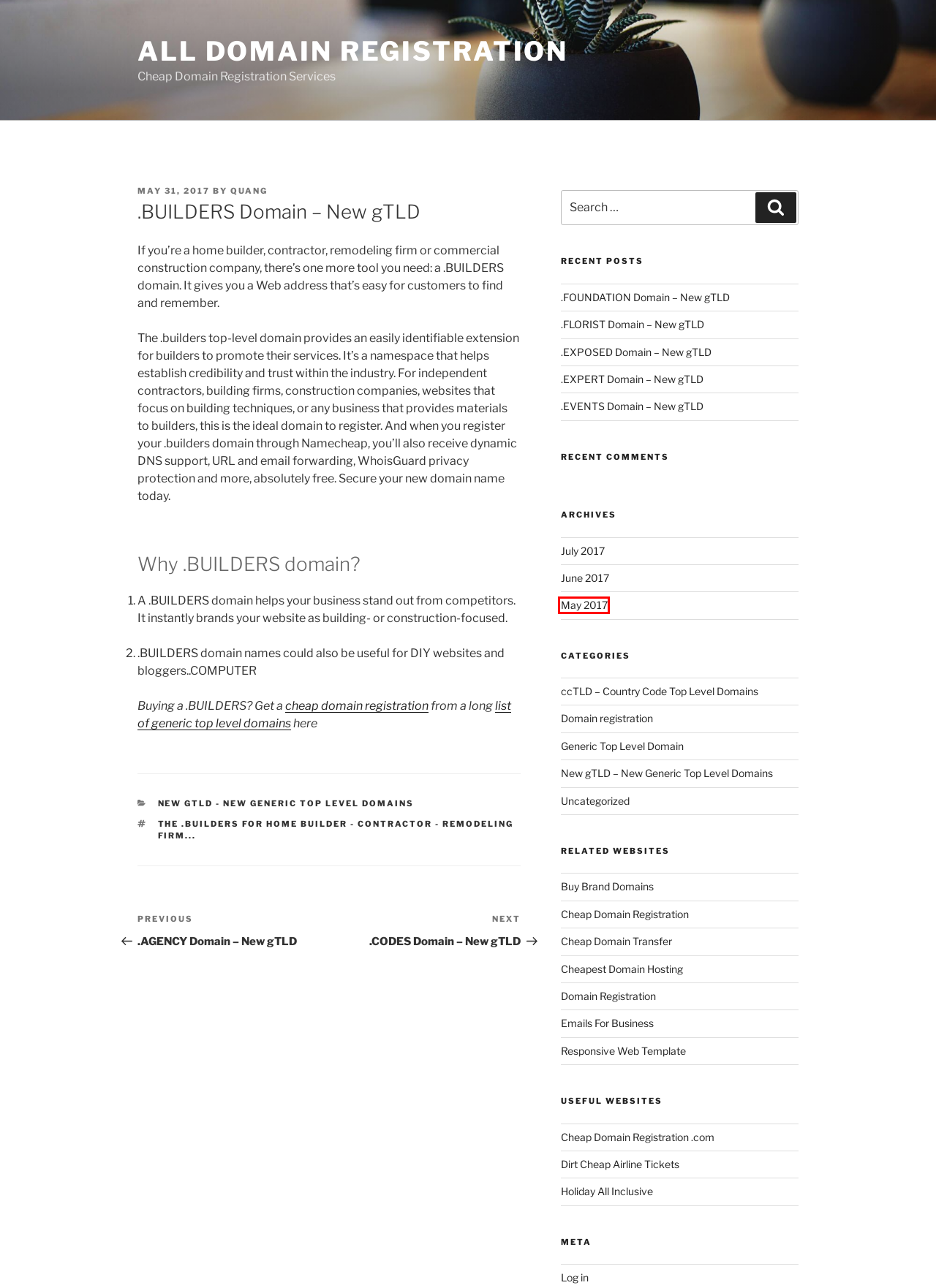Examine the screenshot of the webpage, noting the red bounding box around a UI element. Pick the webpage description that best matches the new page after the element in the red bounding box is clicked. Here are the candidates:
A. Generic Top Level Domain – All Domain Registration
B. .CODES Domain – New gTLD – All Domain Registration
C. $10.99 .COM | Cheap Domain Registration, Transfer, Renewal
D. New gTLD – New Generic Top Level Domains – All Domain Registration
E. Uncategorized – All Domain Registration
F. ccTLD – Country Code Top Level Domains – All Domain Registration
G. May 2017 – All Domain Registration
H. Emails For Business – Create Email Account, Create New Email Account

G